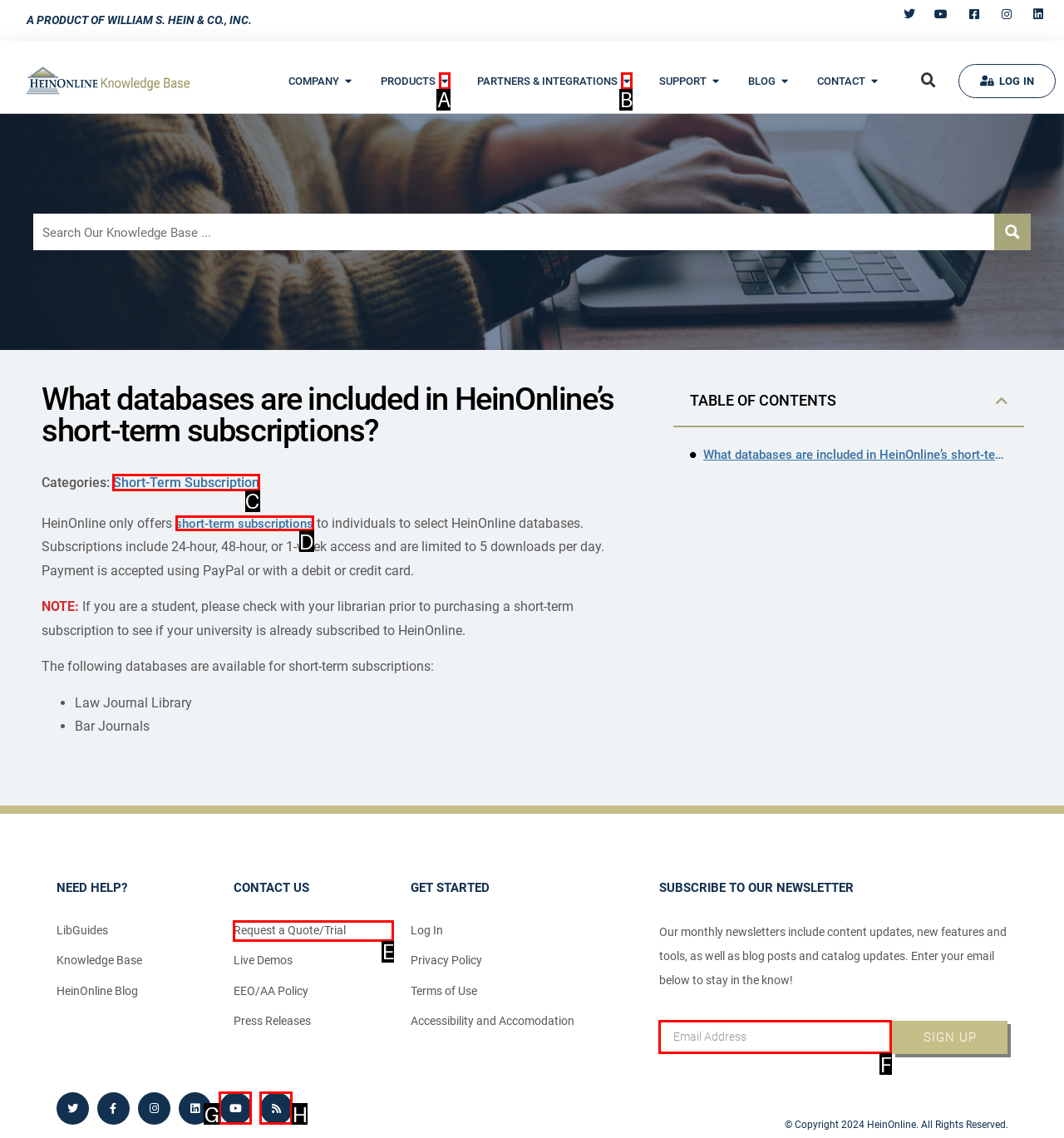Tell me which option I should click to complete the following task: Click on the short-term subscription link Answer with the option's letter from the given choices directly.

C